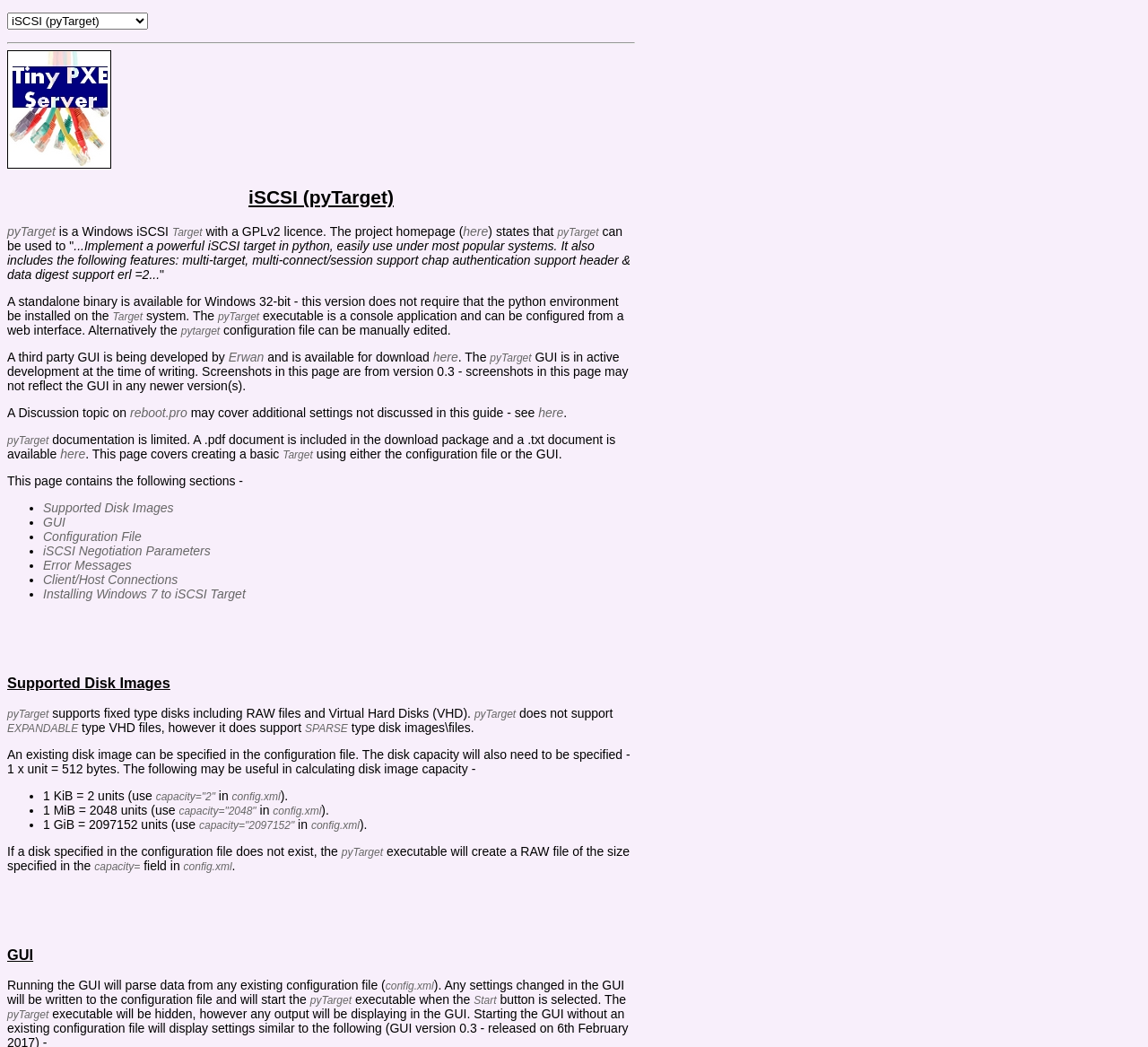Highlight the bounding box coordinates of the element you need to click to perform the following instruction: "visit the discussion topic on reboot.pro."

[0.113, 0.387, 0.163, 0.401]